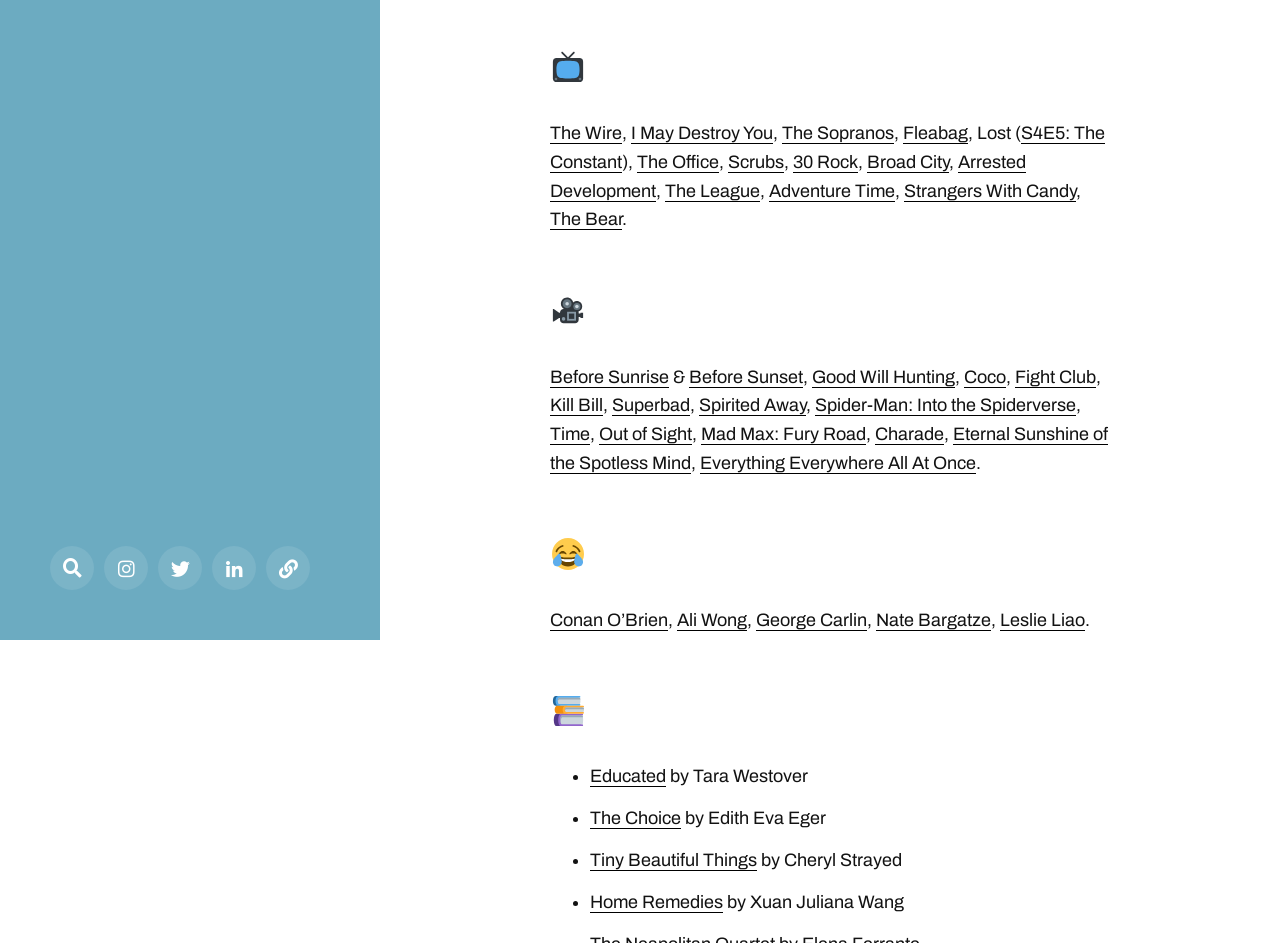Given the description of a UI element: "Coco", identify the bounding box coordinates of the matching element in the webpage screenshot.

[0.753, 0.389, 0.786, 0.411]